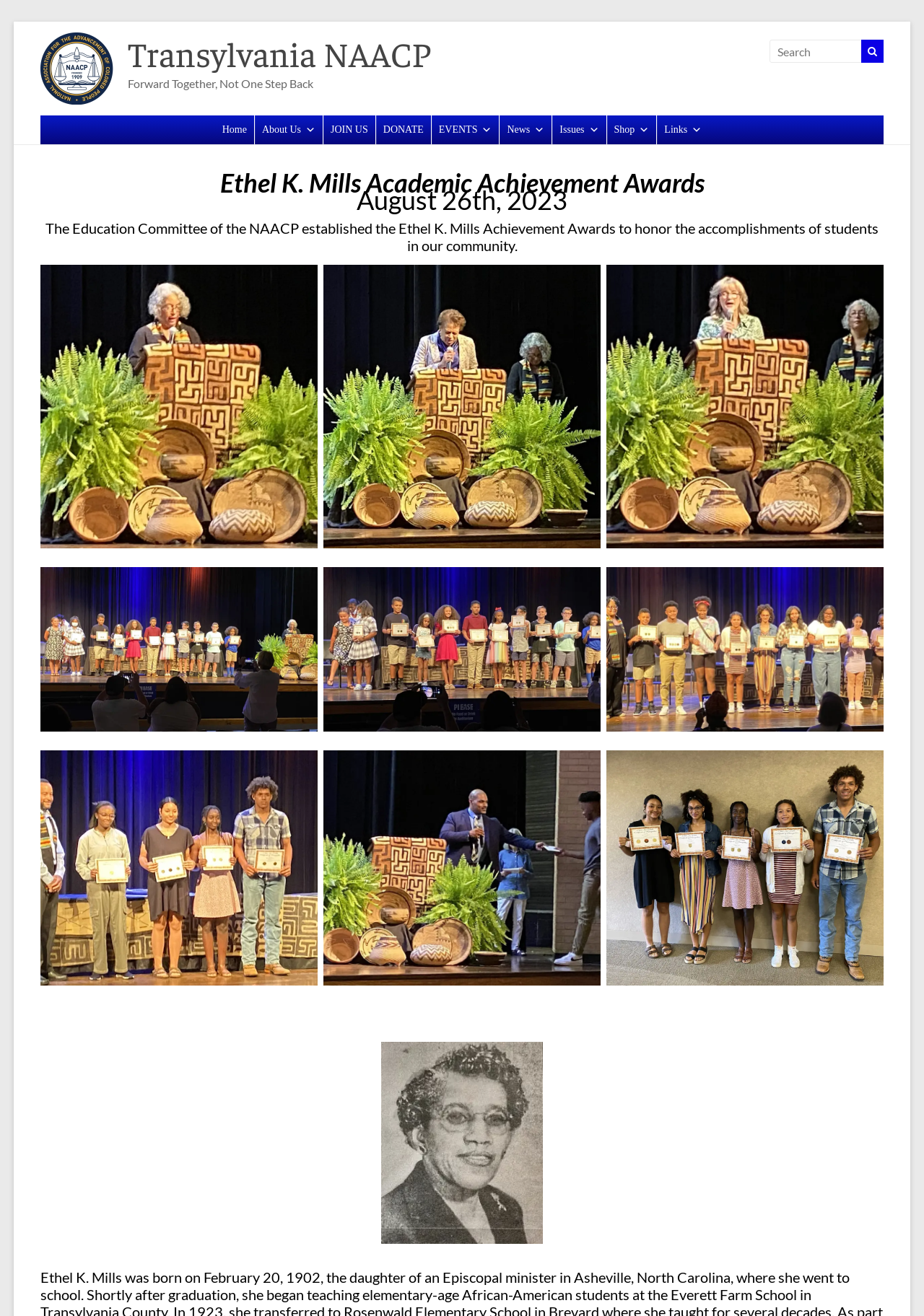What is the theme of the webpage?
Based on the image, answer the question with a single word or brief phrase.

Academic achievement